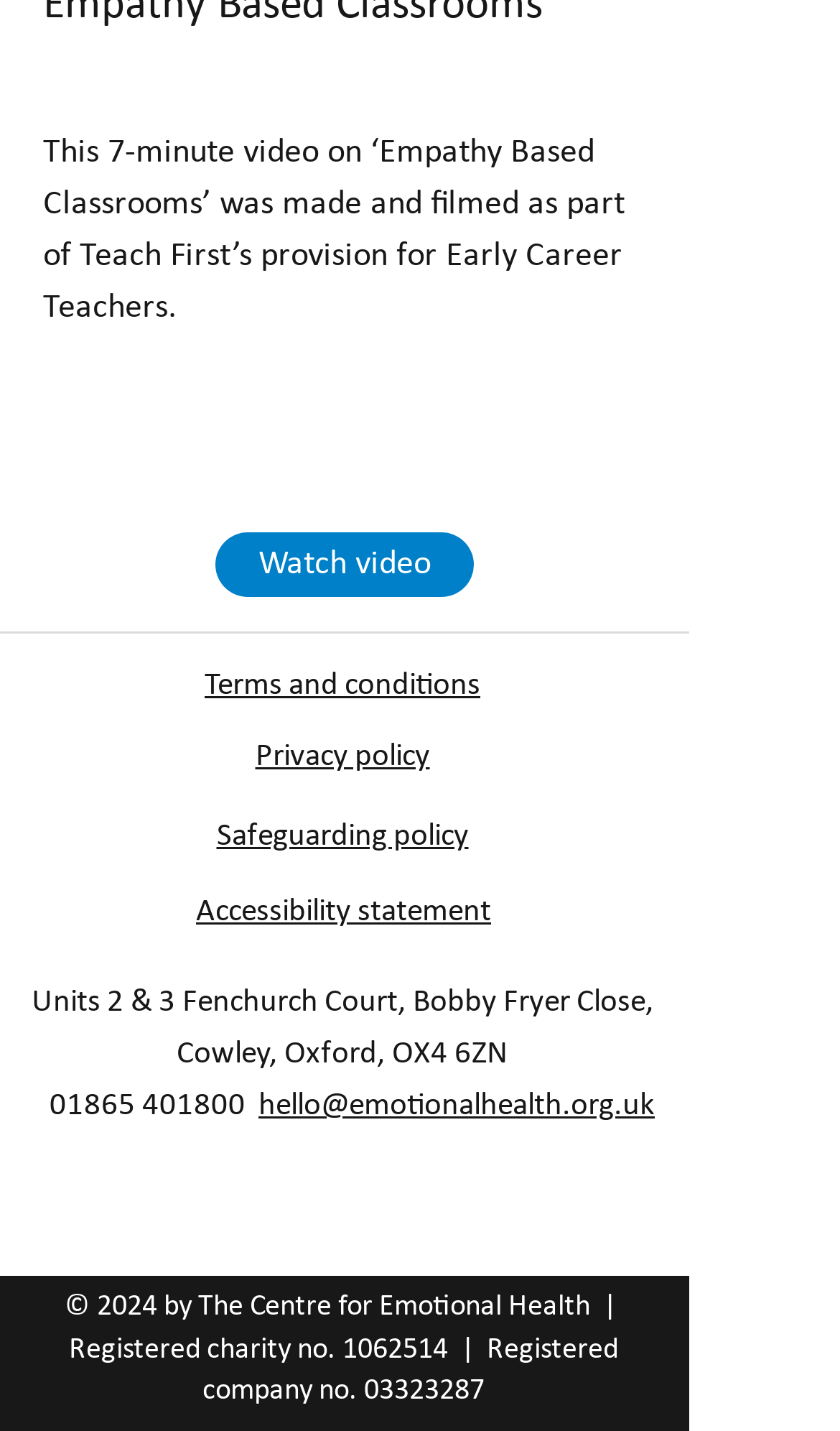Refer to the image and offer a detailed explanation in response to the question: What is the address of the organization?

The address of the organization is mentioned in the StaticText element with ID 147, which says 'Units 2 & 3 Fenchurch Court, Bobby Fryer Close, Cowley, Oxford, OX4 6ZN'.